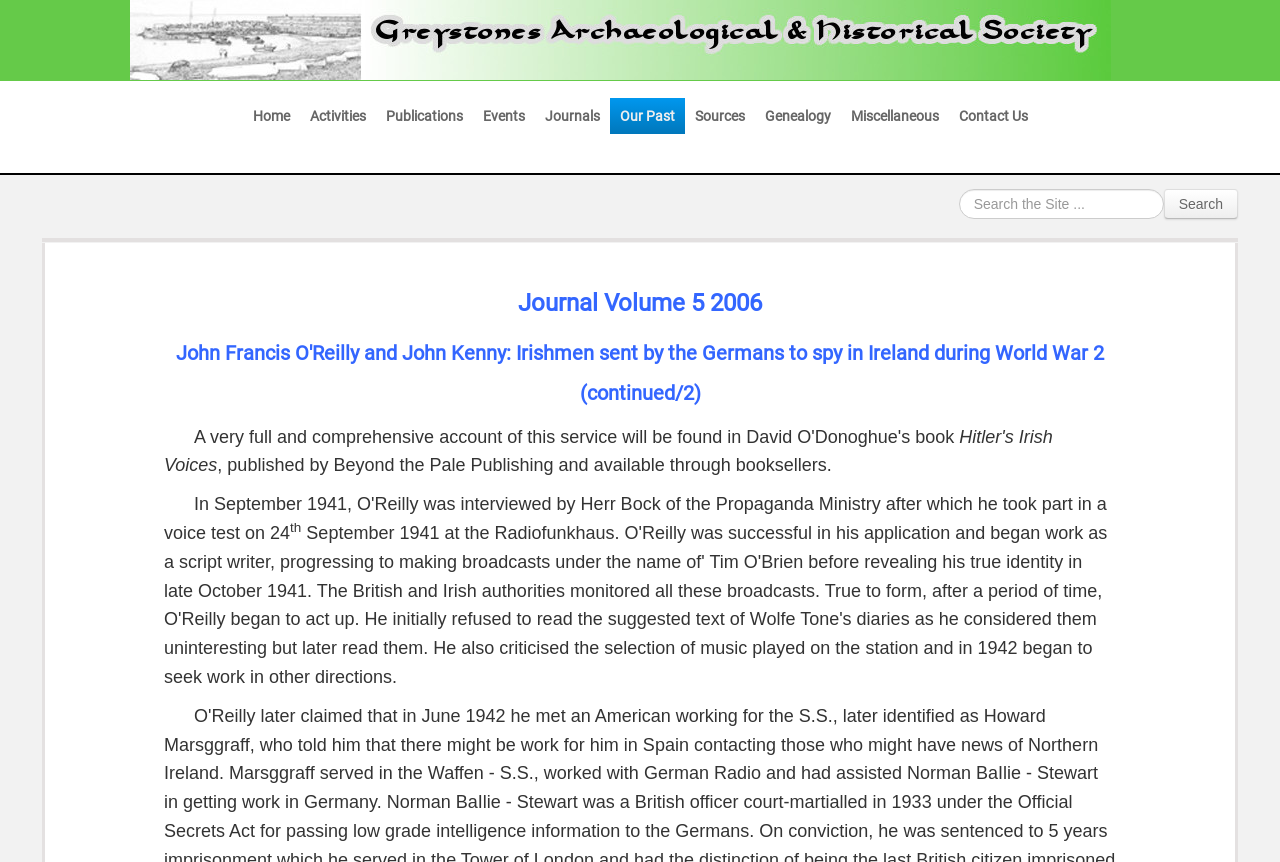Indicate the bounding box coordinates of the element that must be clicked to execute the instruction: "search for something". The coordinates should be given as four float numbers between 0 and 1, i.e., [left, top, right, bottom].

[0.749, 0.219, 0.909, 0.254]